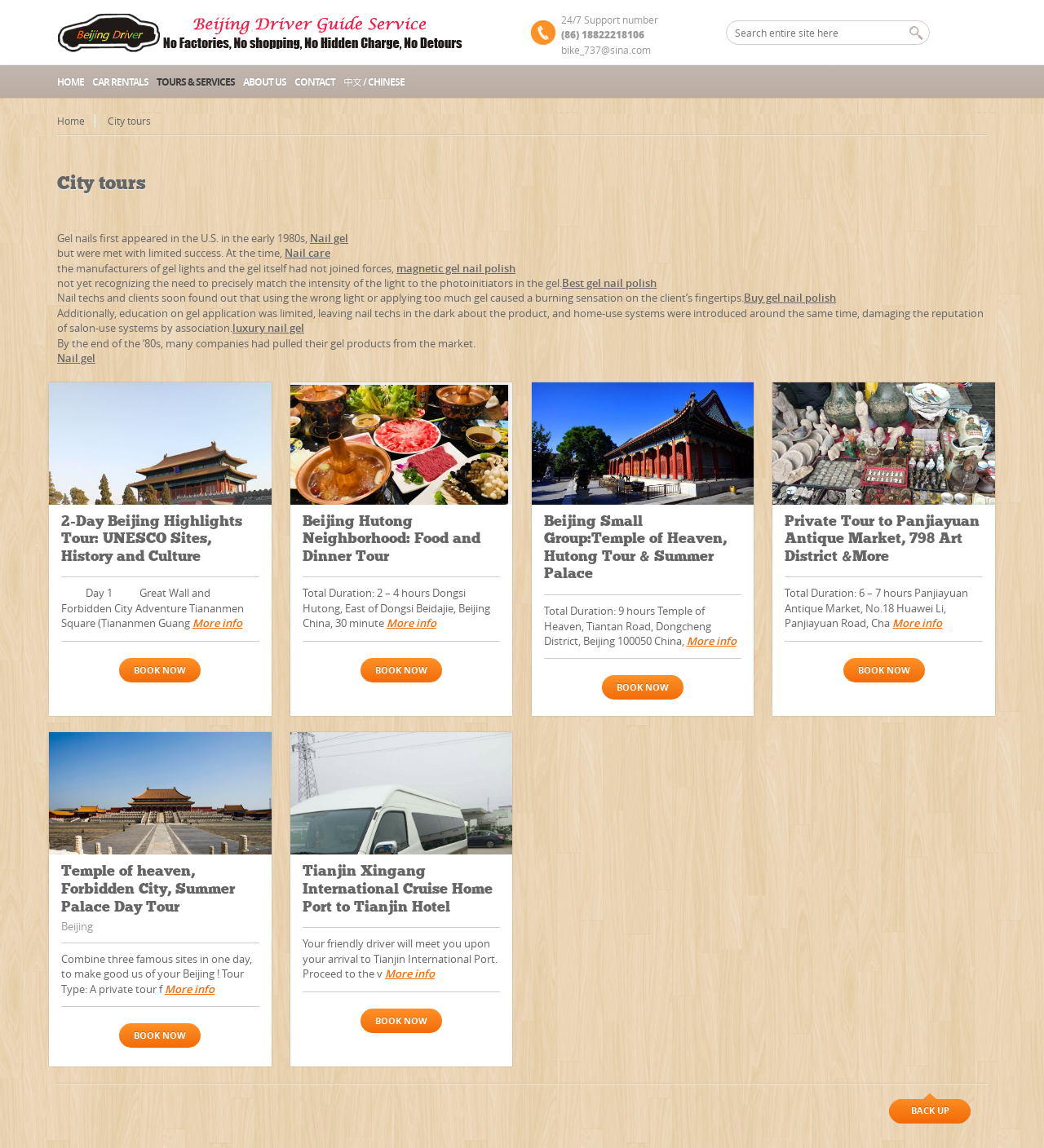Produce a meticulous description of the webpage.

The webpage is about Beijing Driver Service, which offers city tours and other travel-related services. At the top of the page, there is a heading that reads "Beijing Driver Service | City tours" with an image and a link to the same title. Below this, there is a search box and a button to search the entire site.

On the top-left side of the page, there are several links to different sections of the website, including "HOME", "CAR RENTALS", "TOURS & SERVICES", "ABOUT US", "CONTACT", and "中文 / CHINESE". 

The main content of the page is divided into several sections, each featuring a different tour or service offered by Beijing Driver Service. There are five sections in total, each with a heading, a brief description, and a "BOOK NOW" button. The sections are arranged in a grid-like pattern, with two sections in the first row, two in the second row, and one in the third row.

The first section is about a 2-Day Beijing Highlights Tour, which includes visits to UNESCO sites, historical landmarks, and cultural attractions. The second section is about a Beijing Hutong Neighborhood Food and Dinner Tour, which explores the local cuisine and culture of the Hutong area. The third section is about a Beijing Small Group tour that covers the Temple of Heaven, Hutong, and Summer Palace. The fourth section is about a Private Tour to Panjiayuan Antique Market, 798 Art District, and other attractions. The fifth section is about a Temple of Heaven, Forbidden City, and Summer Palace Day Tour.

Each section has a figure or image, a heading, and a brief description of the tour or service. There are also "More info" links and "BOOK NOW" buttons for each section. At the very bottom of the page, there is a "BACK UP" link.

On the right side of the page, there is a section with contact information, including a 24/7 support number, an email address, and a link to the "CONTACT" page.